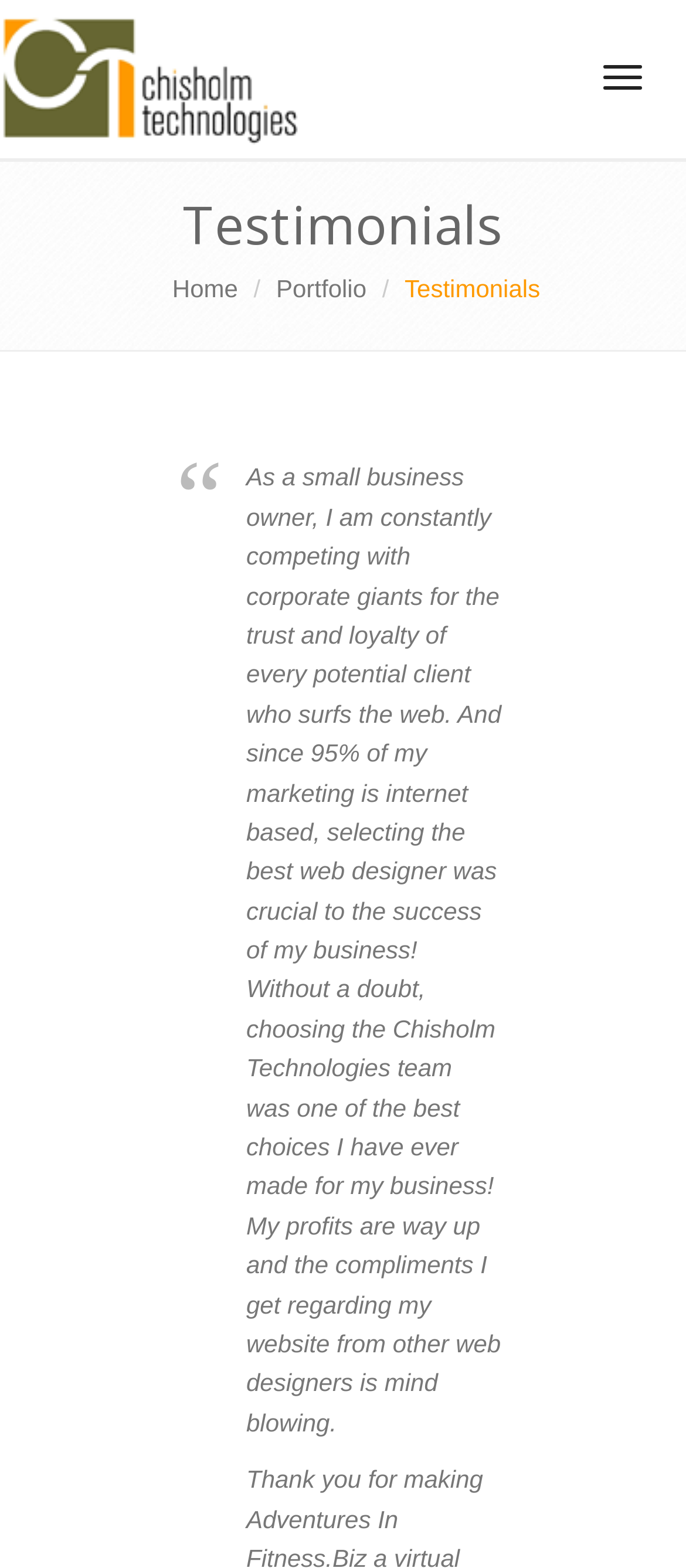Answer the following in one word or a short phrase: 
How many testimonials are there on this page?

1